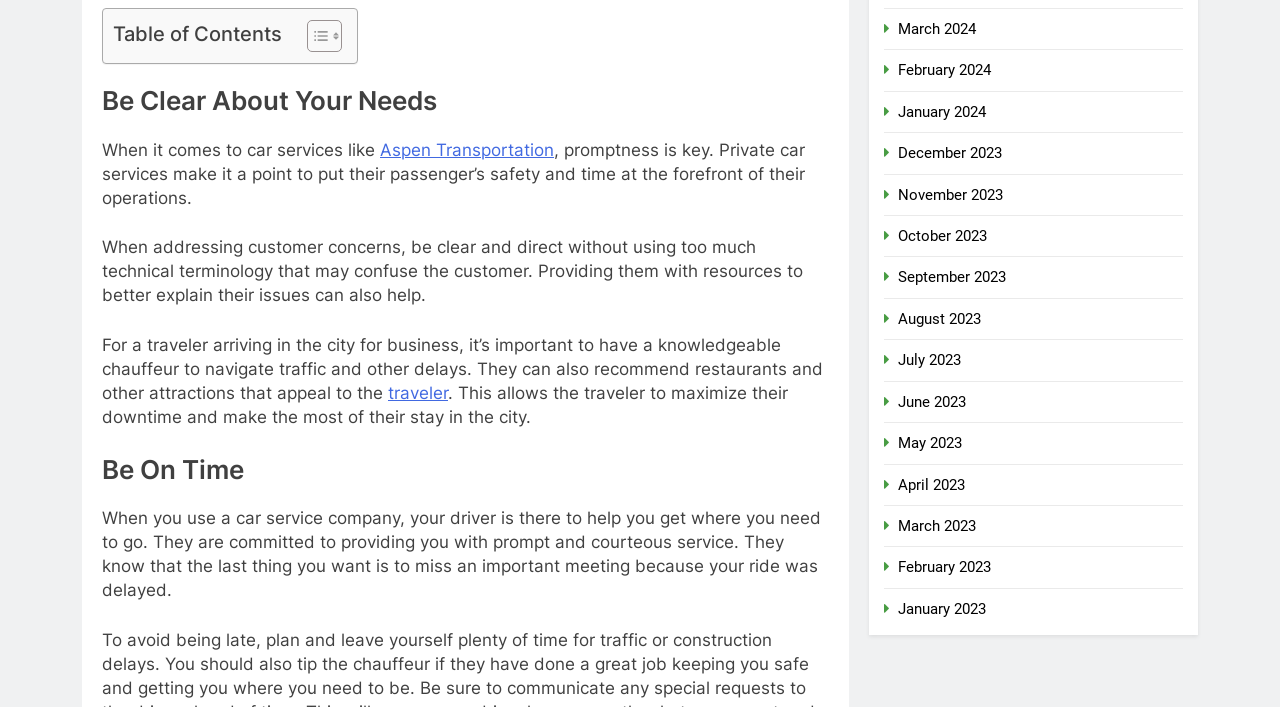Please identify the coordinates of the bounding box for the clickable region that will accomplish this instruction: "Toggle Table of Content".

[0.228, 0.027, 0.263, 0.075]